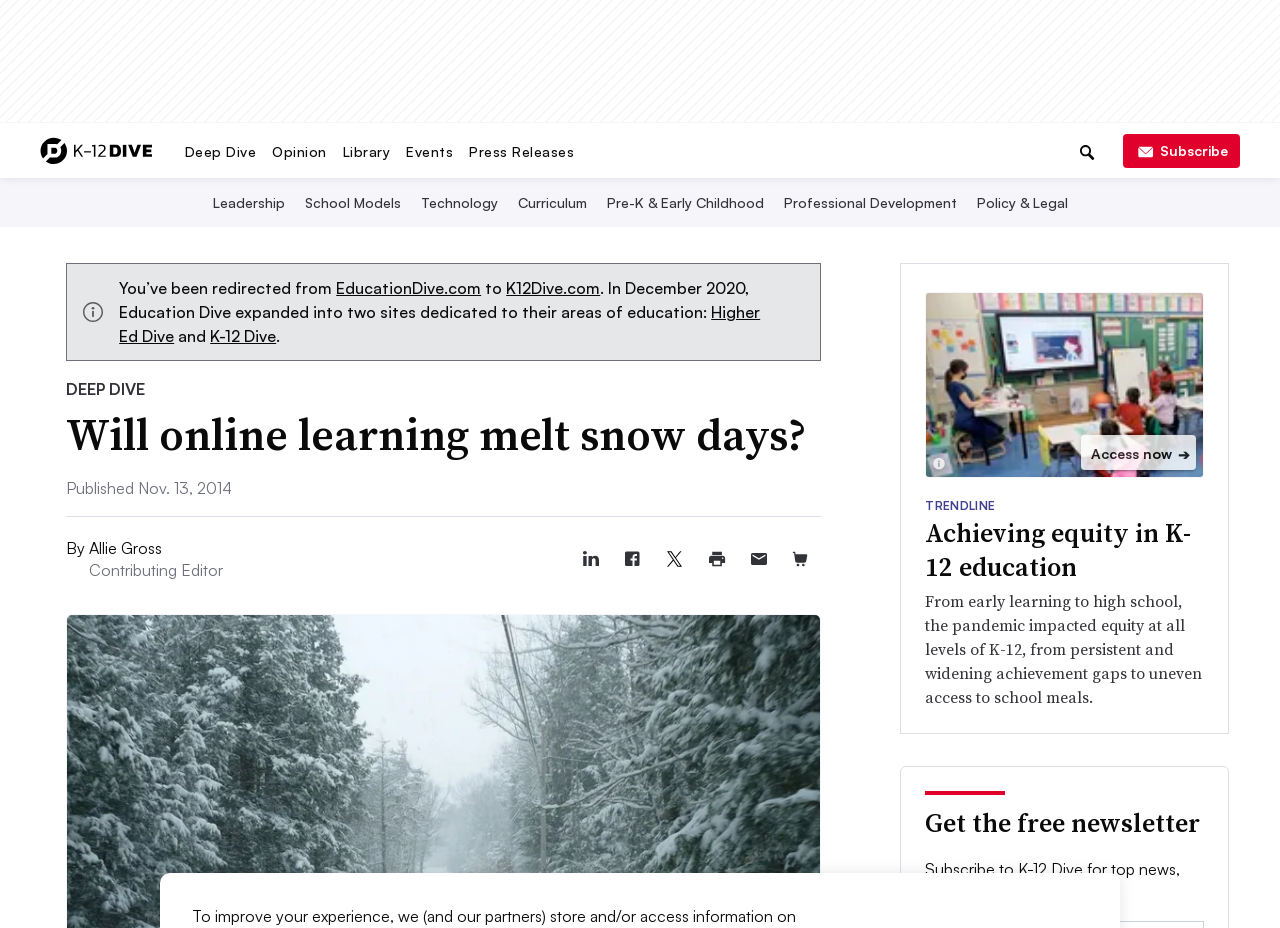Please identify the bounding box coordinates of where to click in order to follow the instruction: "Read the article about achieving equity in K-12 education".

[0.723, 0.557, 0.94, 0.63]